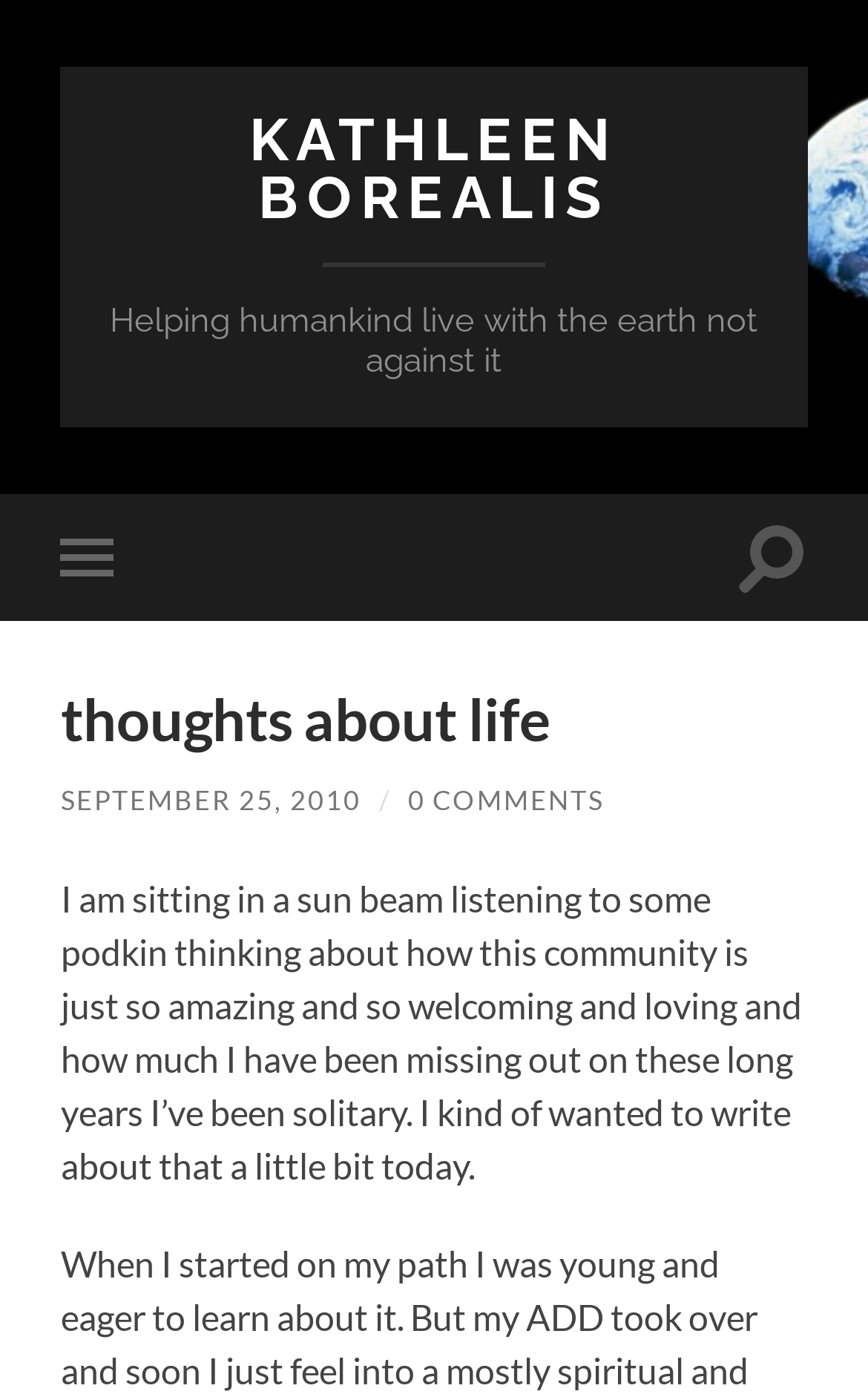Please provide a comprehensive answer to the question based on the screenshot: What is the purpose of the button at the top left?

The purpose of the button at the top left can be inferred from its description 'Toggle mobile menu', which suggests that it is used to toggle the mobile menu on and off.